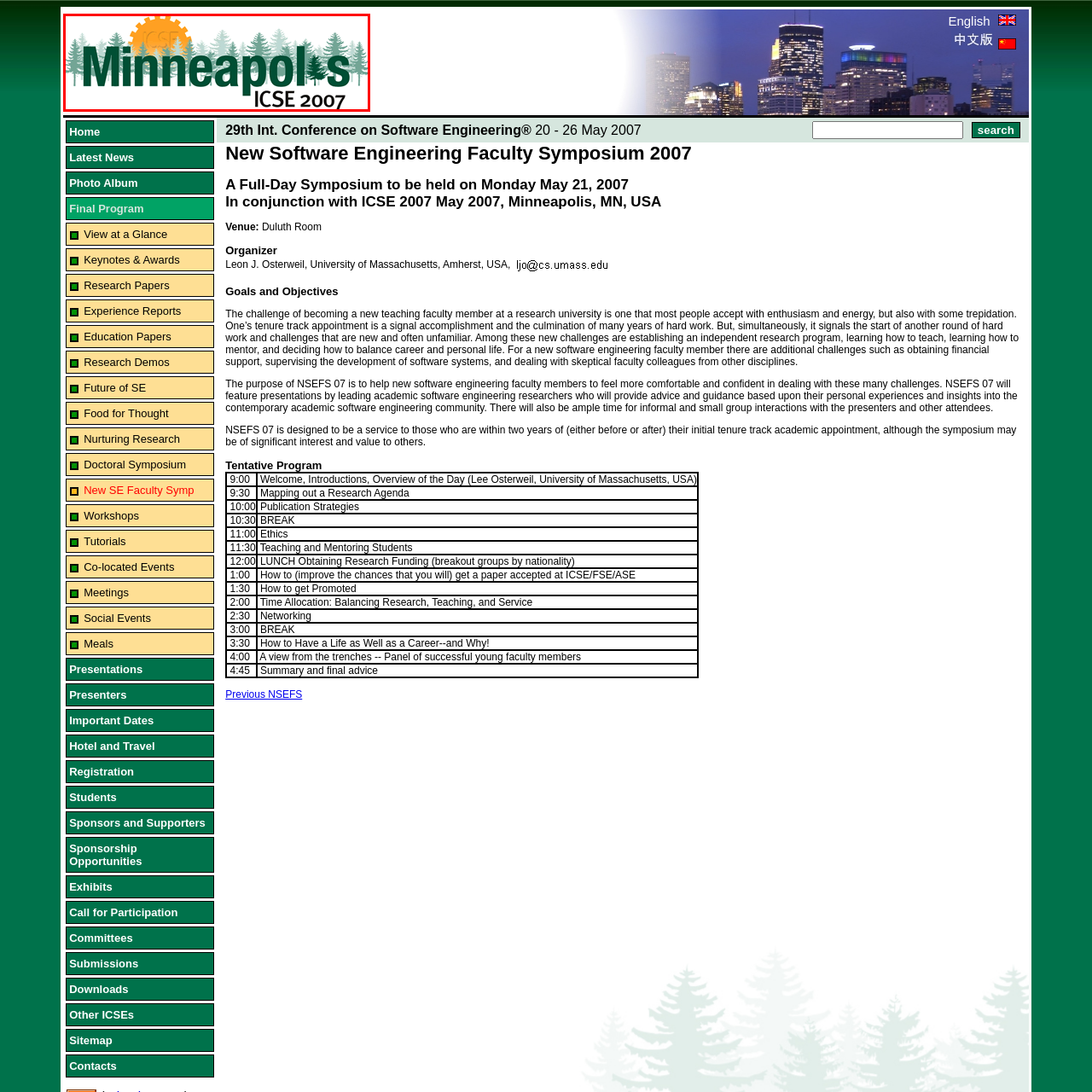Focus on the image outlined in red and offer a detailed answer to the question below, relying on the visual elements in the image:
What is reflected by the stylized evergreen trees?

The question asks about the significance of the stylized evergreen trees in the logo. The caption explains that the trees reflect the natural beauty surrounding Minneapolis, which is an important aspect of the conference's theme.